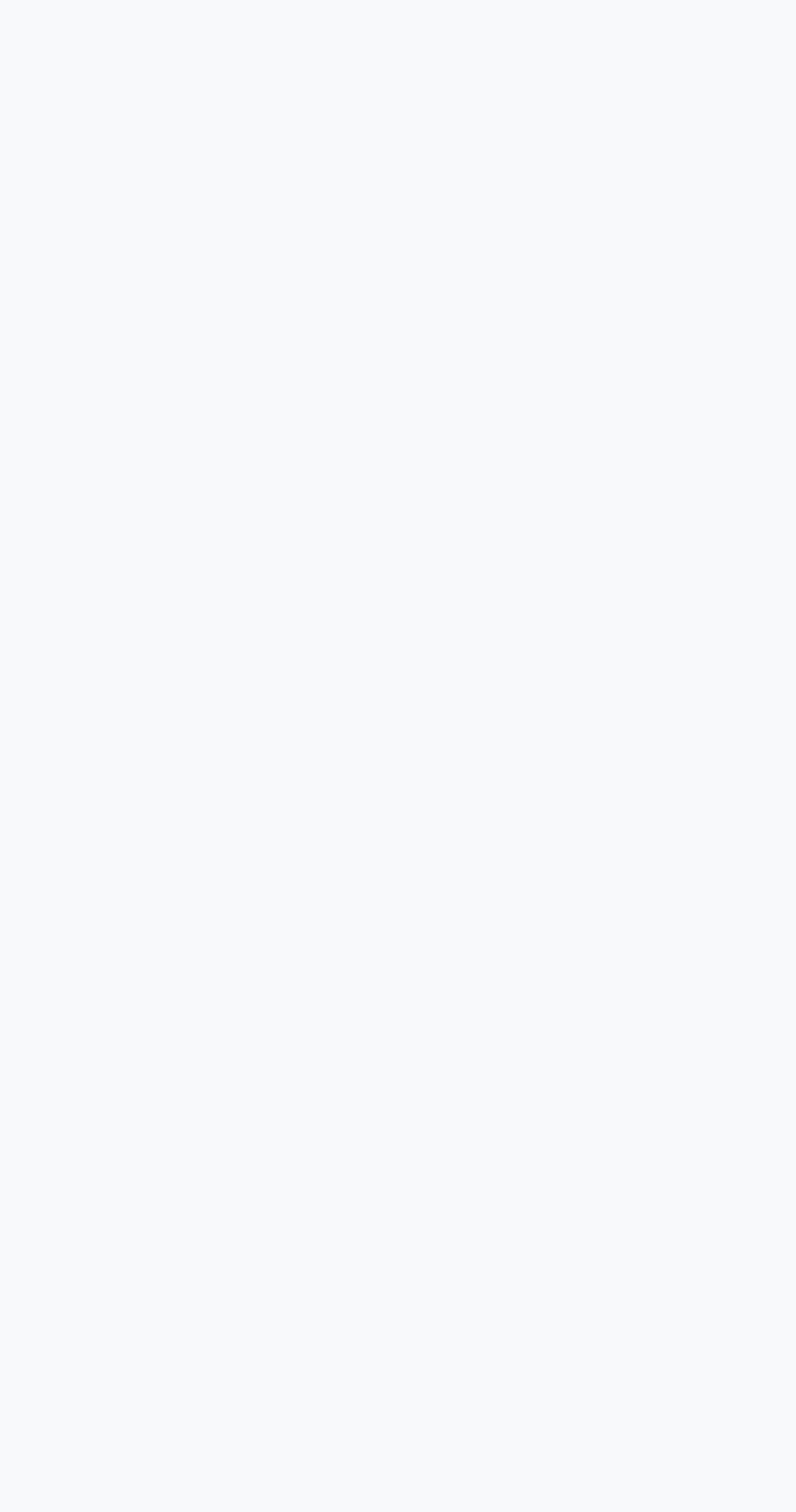Locate the bounding box coordinates of the element's region that should be clicked to carry out the following instruction: "visit aleksey's profile". The coordinates need to be four float numbers between 0 and 1, i.e., [left, top, right, bottom].

[0.09, 0.027, 0.151, 0.053]